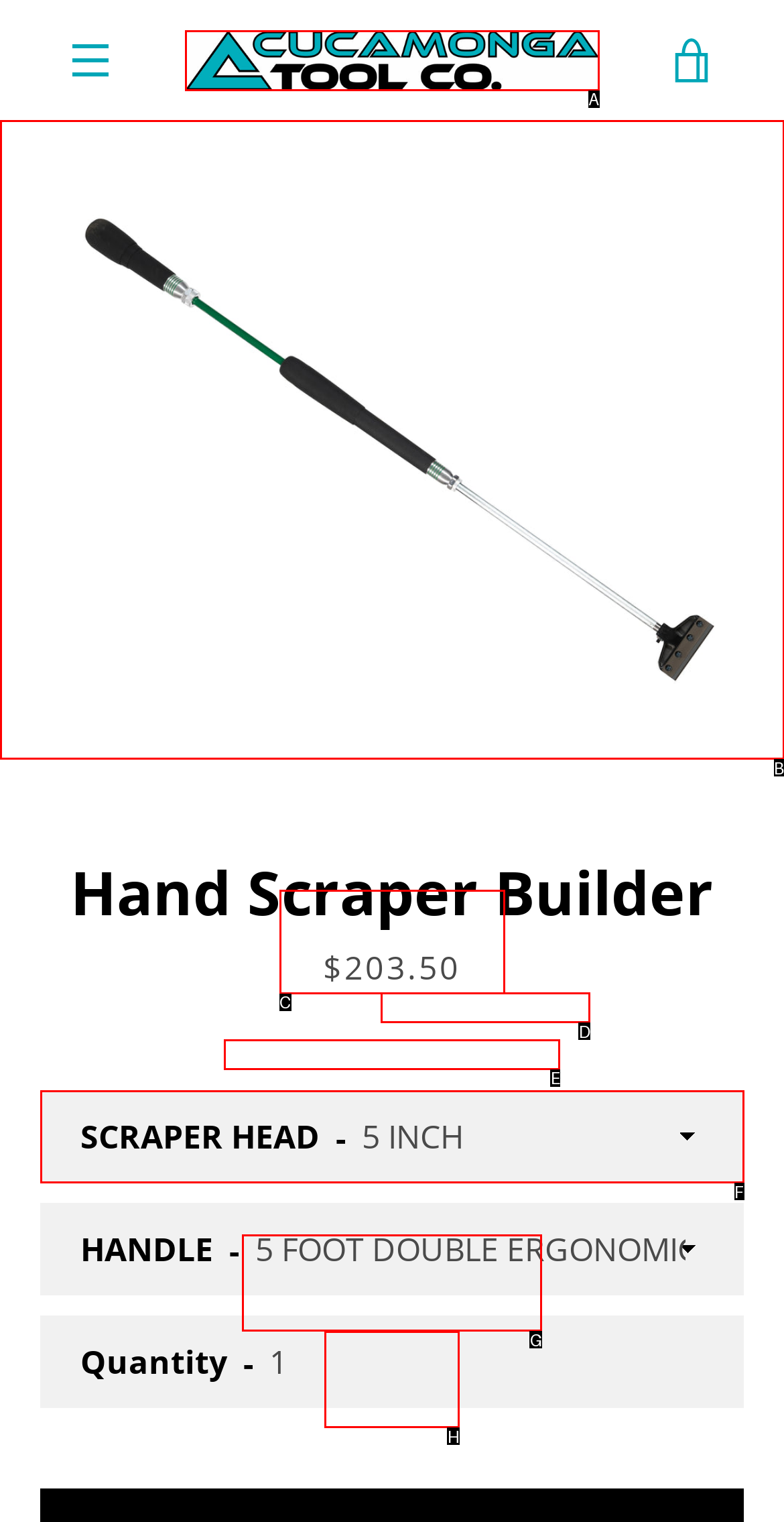Identify the appropriate choice to fulfill this task: Open the image in slideshow
Respond with the letter corresponding to the correct option.

B